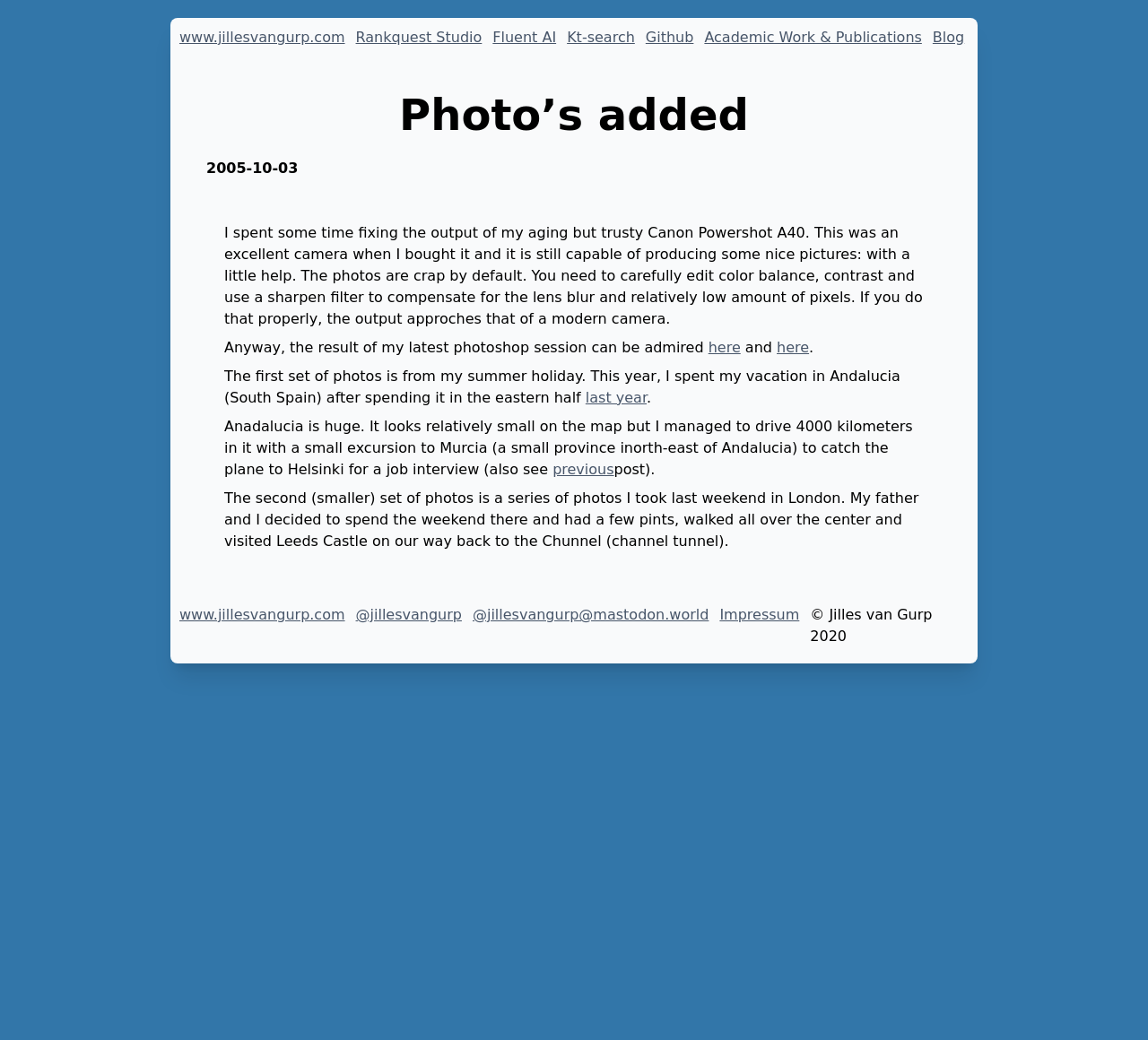Locate the bounding box coordinates of the element that needs to be clicked to carry out the instruction: "Read the blog". The coordinates should be given as four float numbers ranging from 0 to 1, i.e., [left, top, right, bottom].

[0.812, 0.026, 0.84, 0.047]